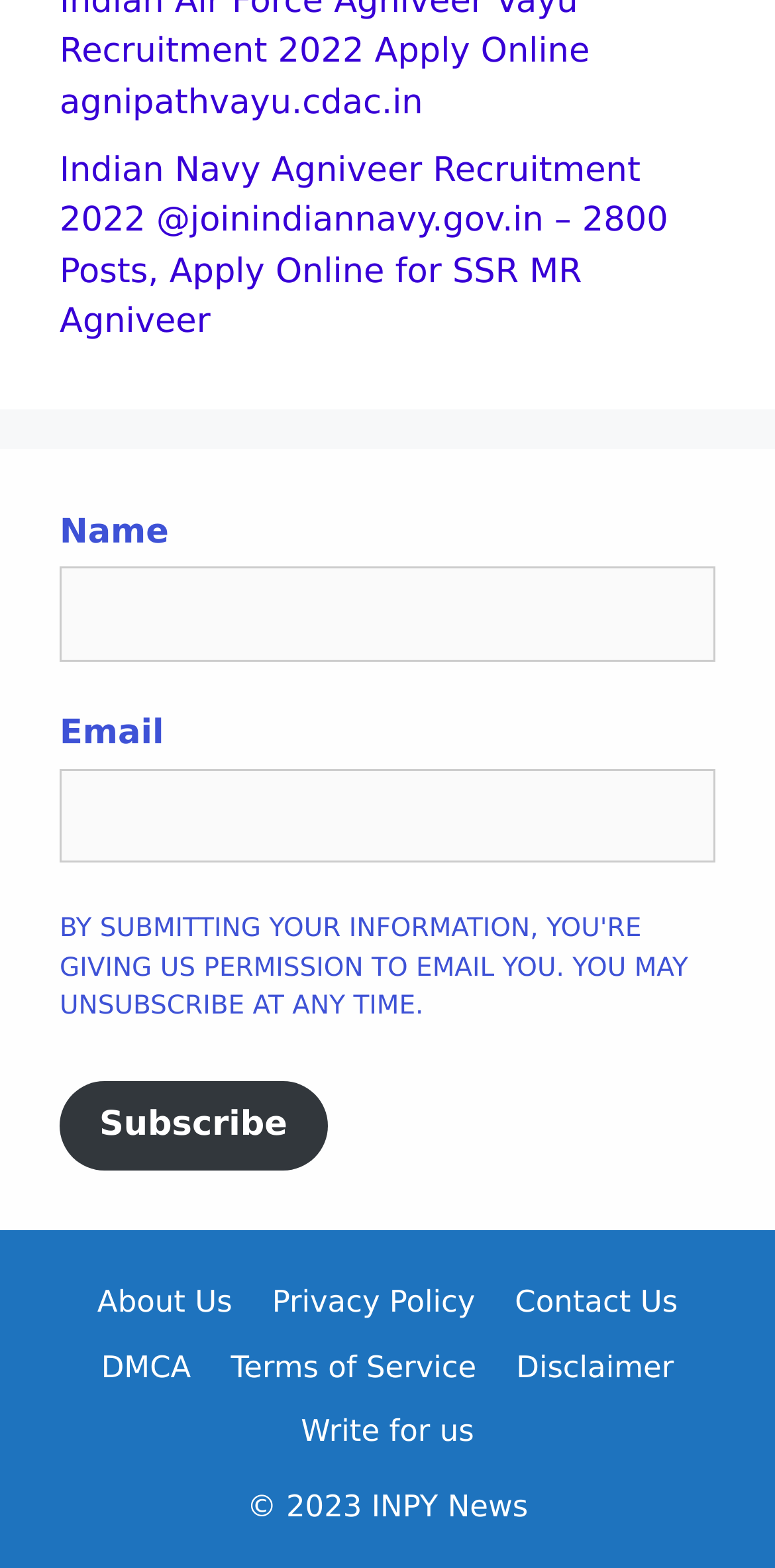Identify the bounding box coordinates of the element that should be clicked to fulfill this task: "Enter name". The coordinates should be provided as four float numbers between 0 and 1, i.e., [left, top, right, bottom].

[0.077, 0.362, 0.923, 0.422]